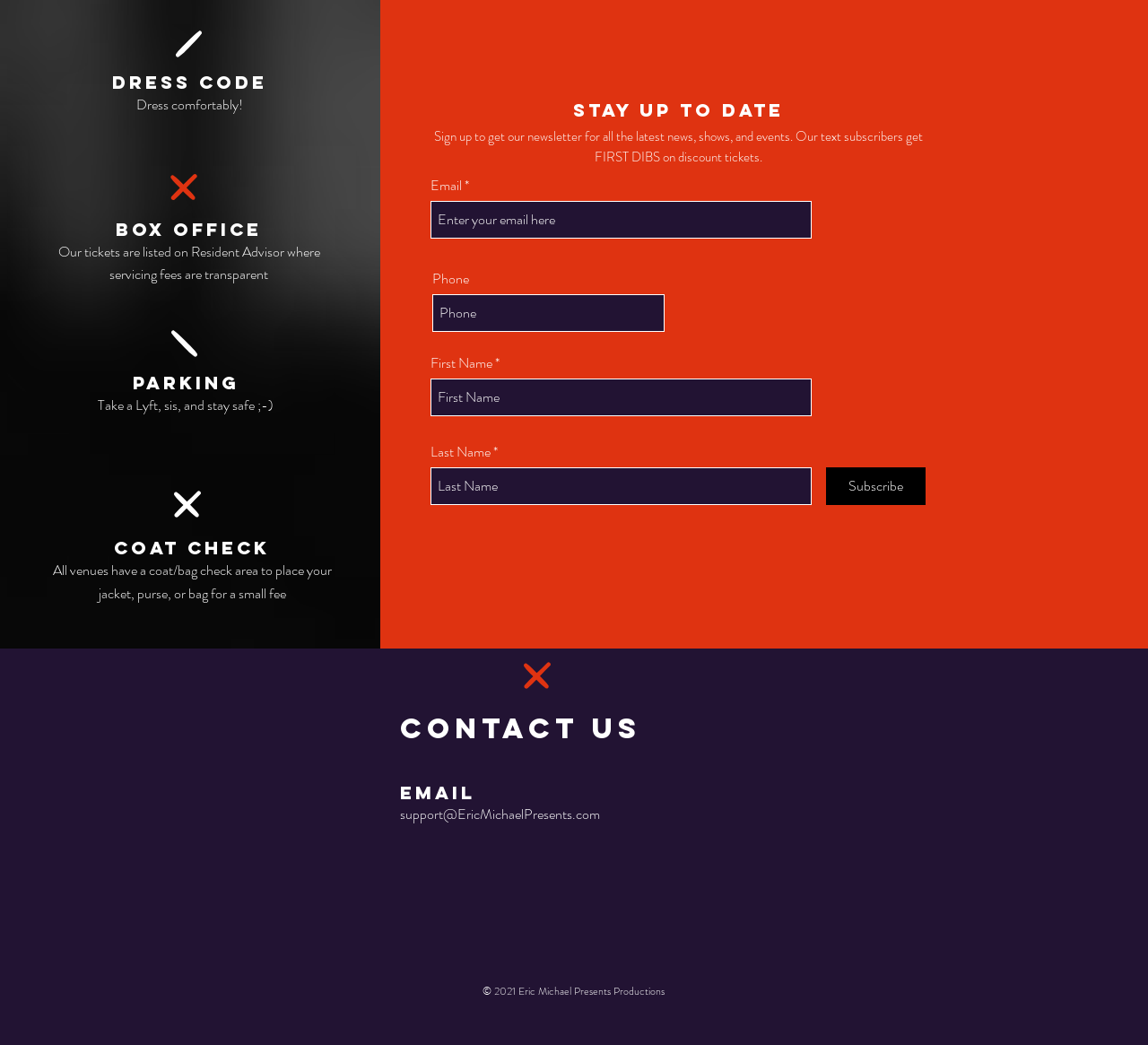Provide the bounding box coordinates of the HTML element this sentence describes: "Past Meetings". The bounding box coordinates consist of four float numbers between 0 and 1, i.e., [left, top, right, bottom].

None